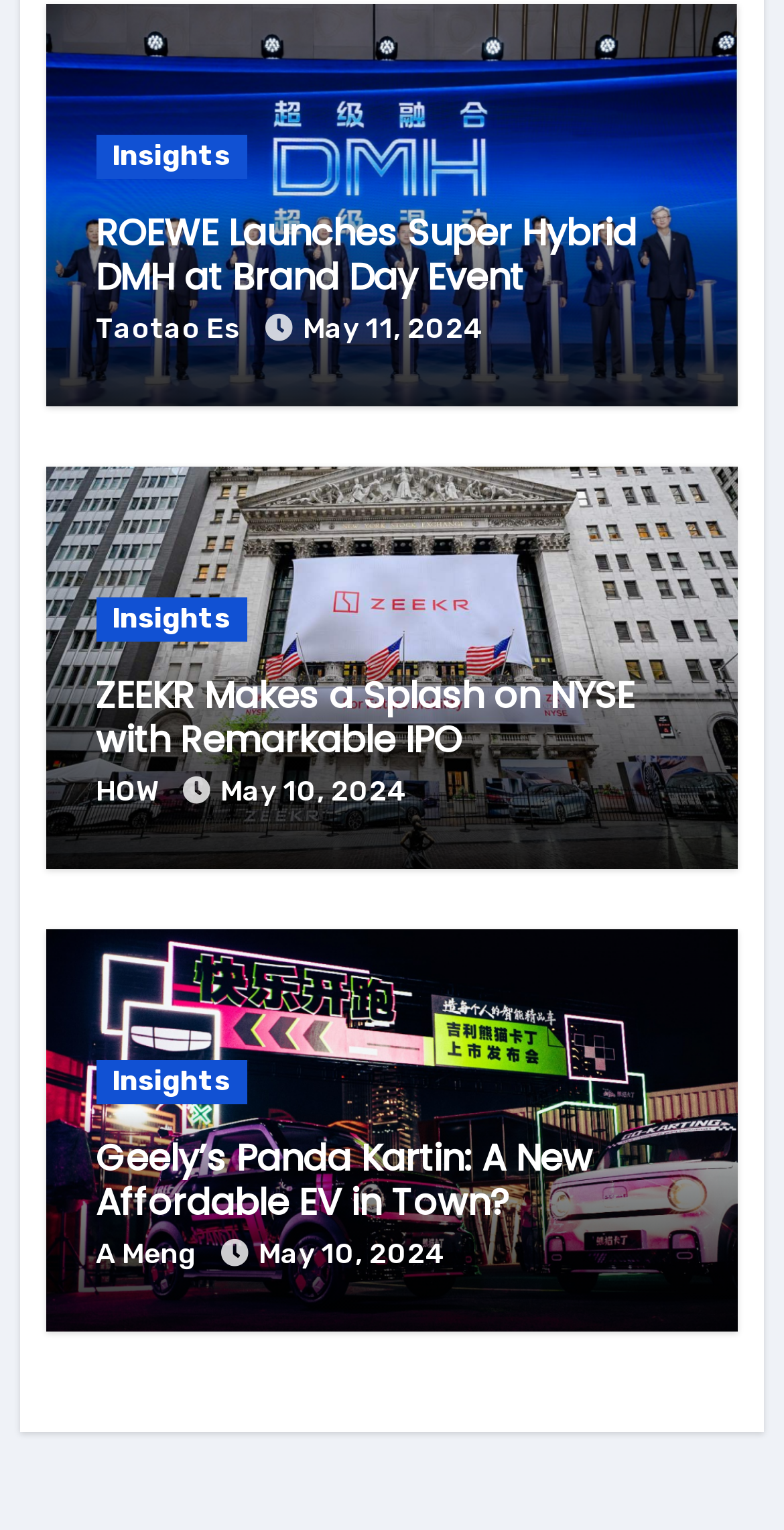Provide a short, one-word or phrase answer to the question below:
What is the title of the second news article?

ZEEKR Makes a Splash on NYSE with Remarkable IPO